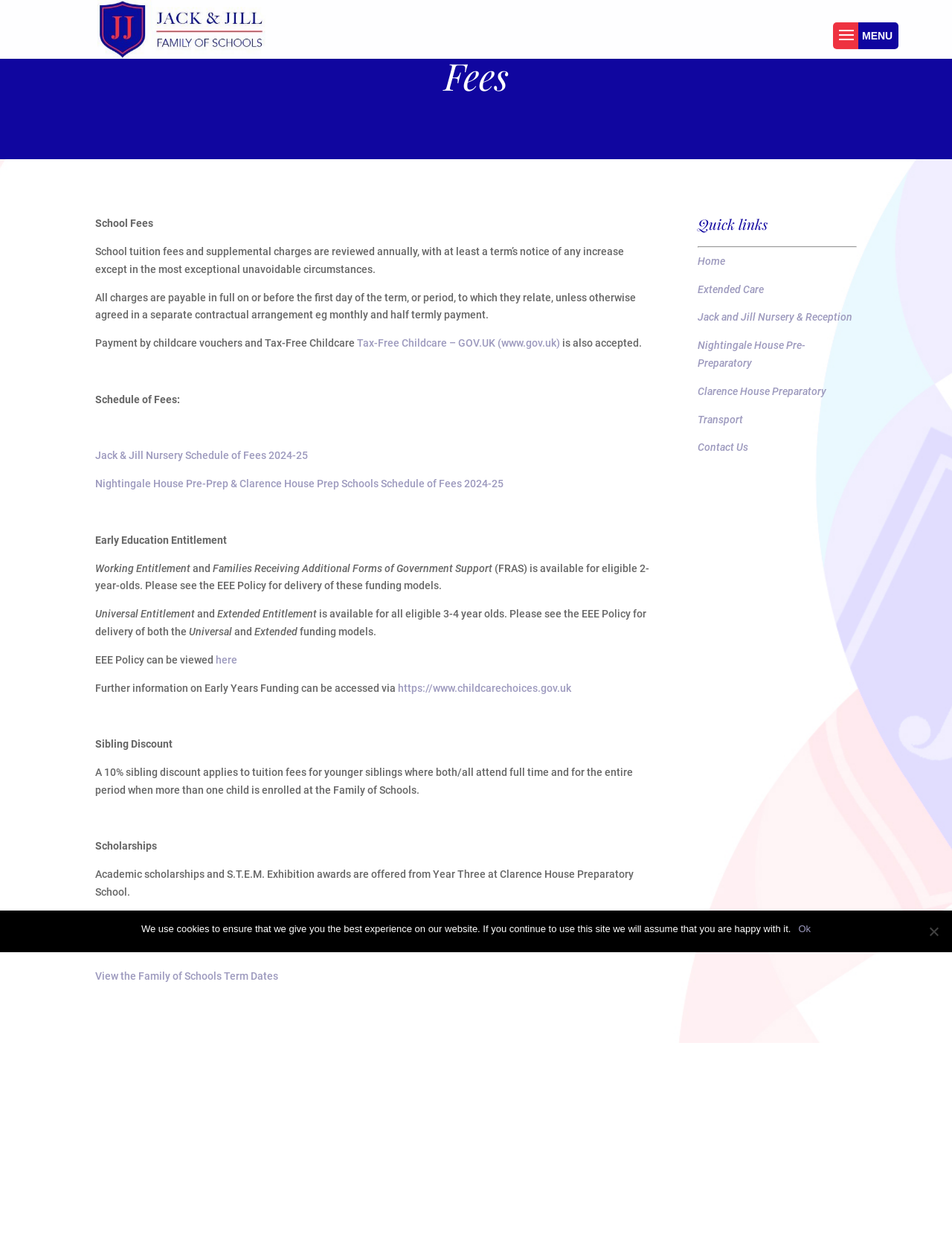What is the purpose of the EEE Policy?
Could you answer the question with a detailed and thorough explanation?

The webpage mentions that the EEE Policy is related to the delivery of funding models, specifically the Universal Entitlement and Extended Entitlement for eligible 3-4 year olds.